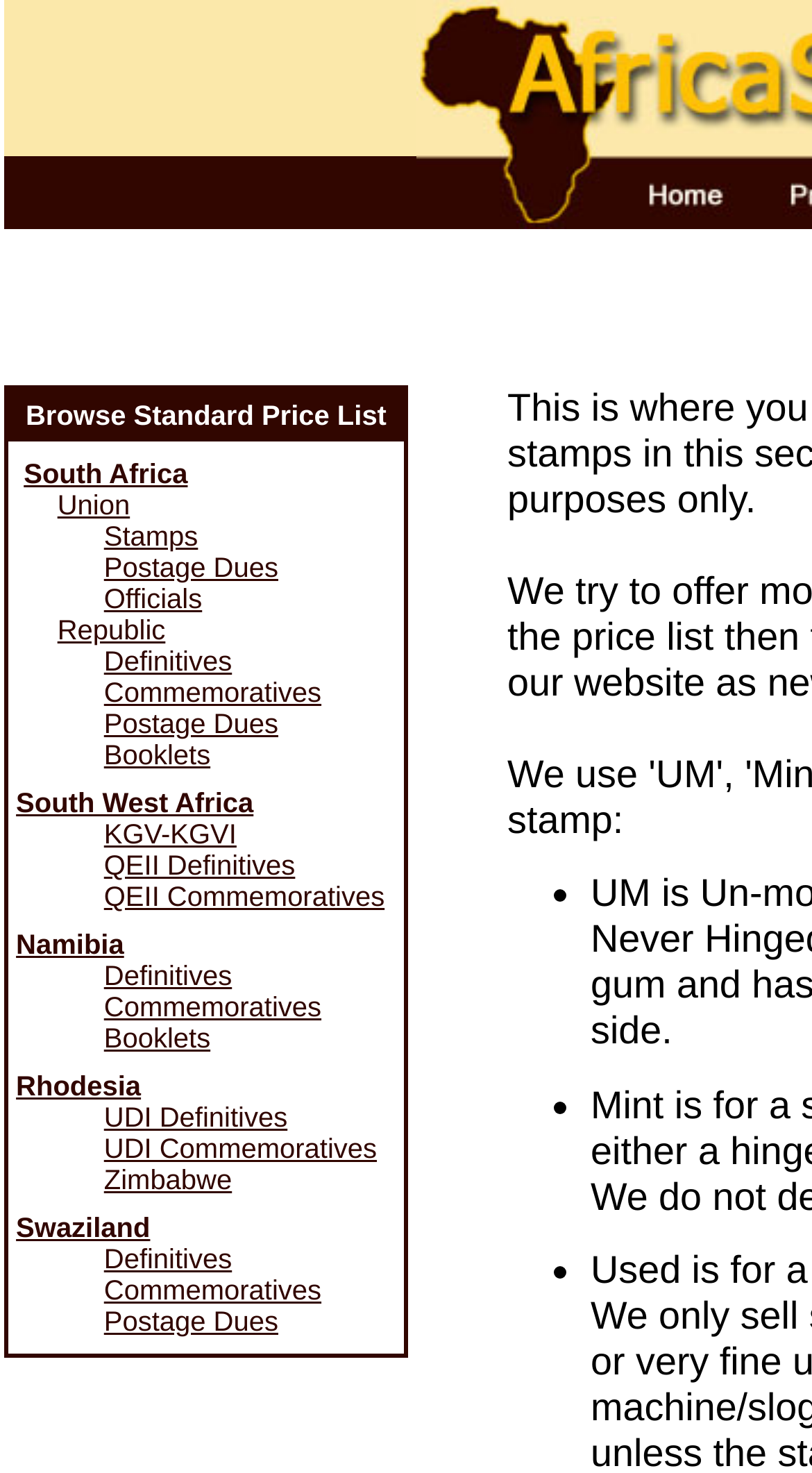Locate the bounding box of the UI element with the following description: "Menu".

None